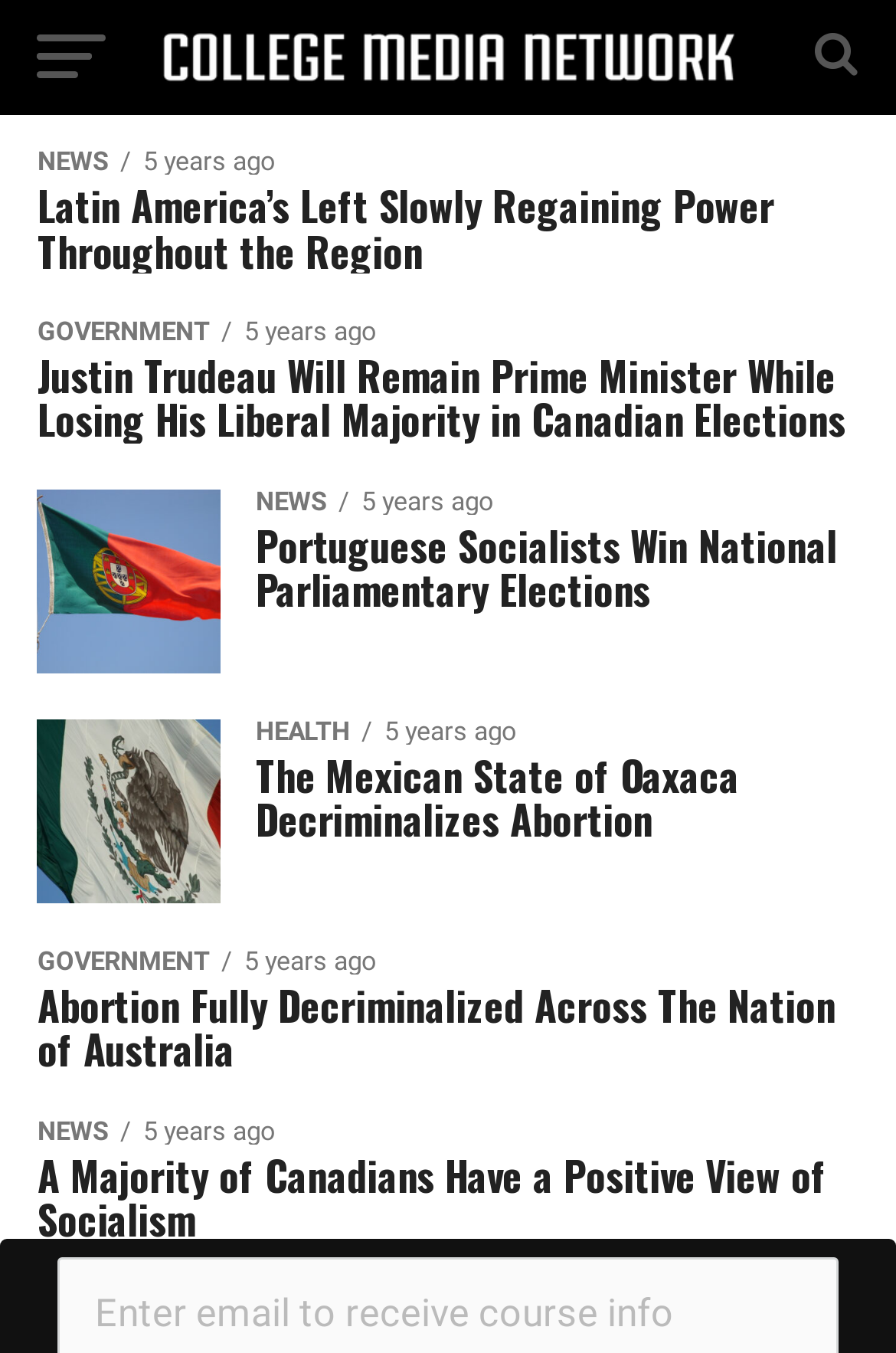What is the position of the image on the webpage? Analyze the screenshot and reply with just one word or a short phrase.

Top-left